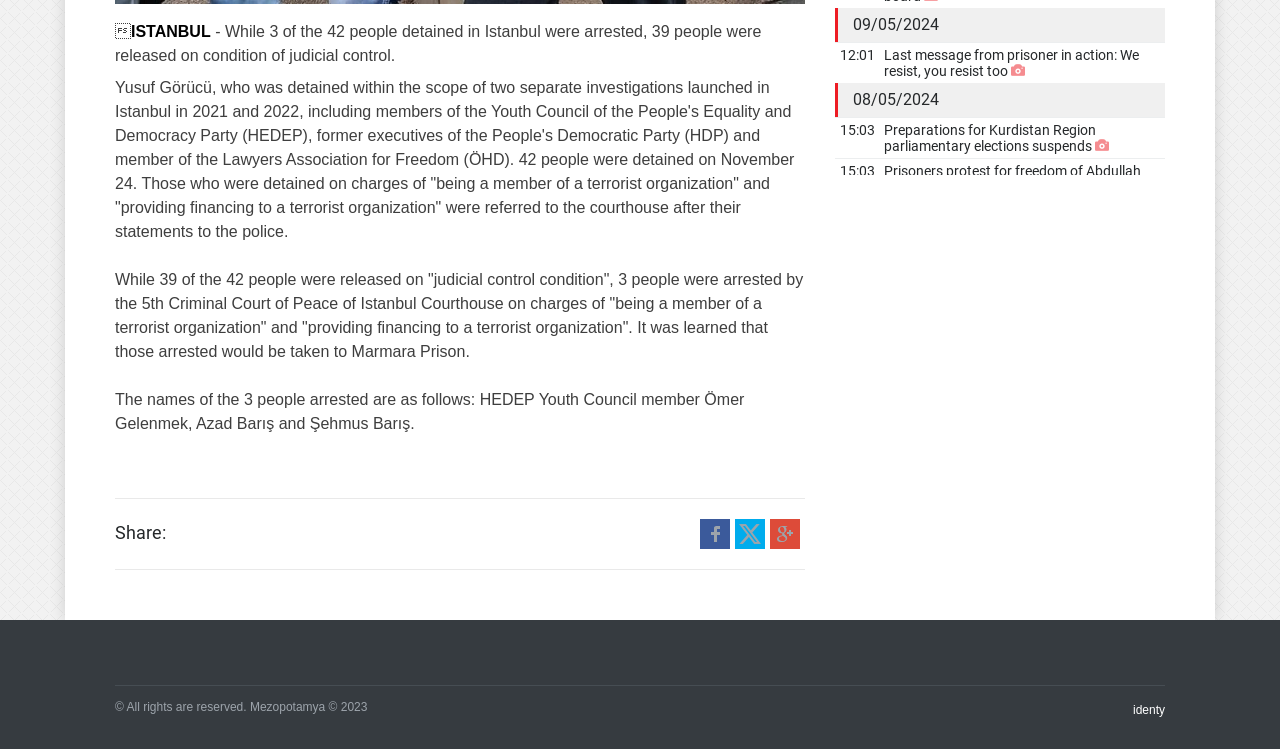Identify the bounding box for the described UI element. Provide the coordinates in (top-left x, top-left y, bottom-right x, bottom-right y) format with values ranging from 0 to 1: Journalists taken to courthouse

[0.691, 0.591, 0.848, 0.612]